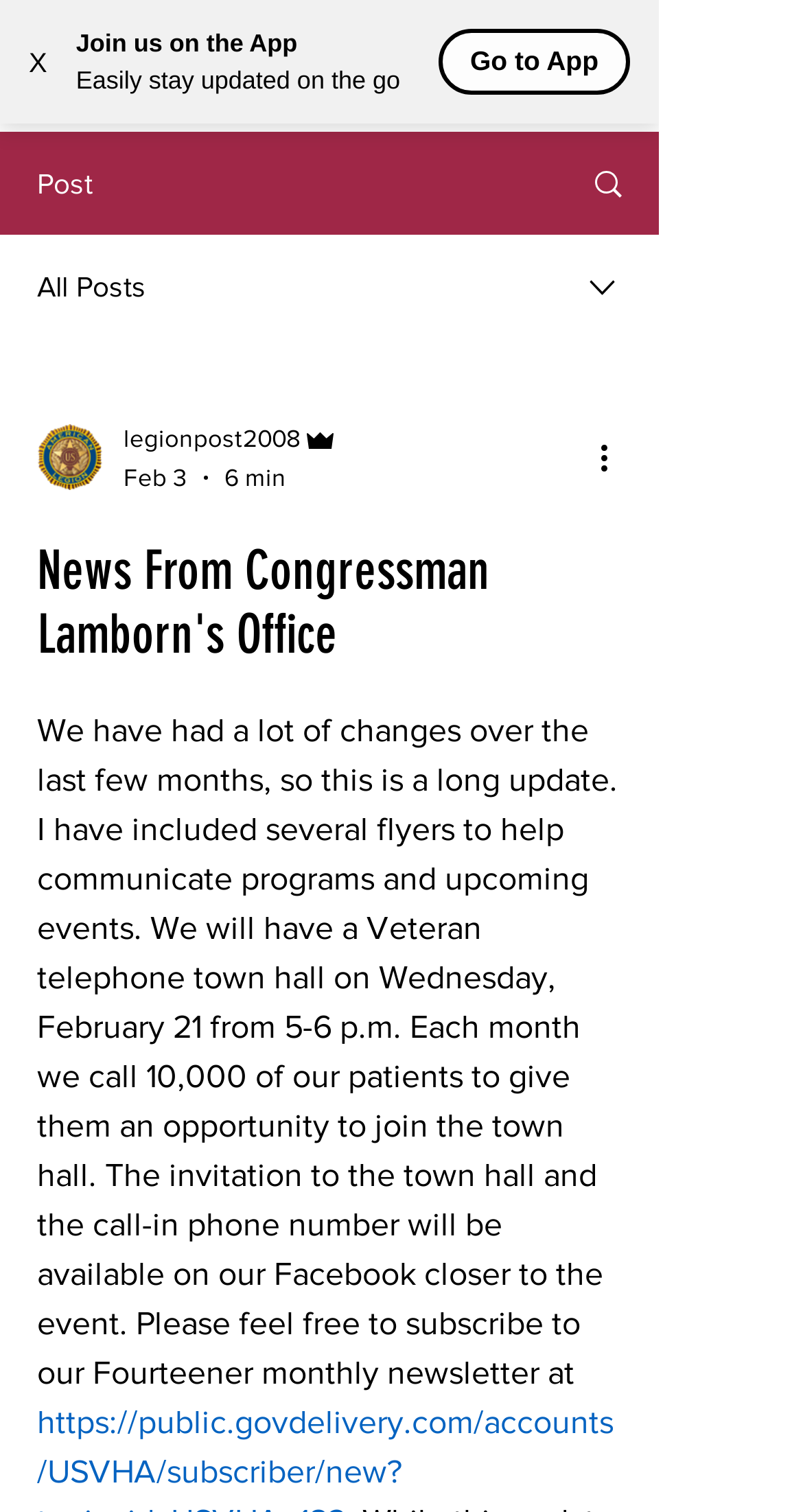Generate a comprehensive description of the webpage content.

The webpage is titled "News From Congressman Lamborn's Office" and appears to be a news or blog page. At the top, there is a navigation menu button on the right side, which can be opened to reveal more options. Below this, there is a link with an accompanying image on the left side, and another link with an image on the right side. 

The main content of the page is divided into sections. On the left side, there are two static text elements, "Post" and "All Posts", which seem to be categories or labels. On the right side, there is a combobox with an image of a writer, which may be used to filter or sort content. 

Below this, there is a section with a generic element labeled "legionpost2008", an image of an admin, and a timestamp "Feb 3" with a duration "6 min". This section also contains a "More actions" button with an accompanying image. 

The main article or news content is headed by a title "News From Congressman Lamborn's Office", which is followed by a long paragraph of text. The text describes updates and upcoming events, including a Veteran telephone town hall and an invitation to subscribe to a monthly newsletter.